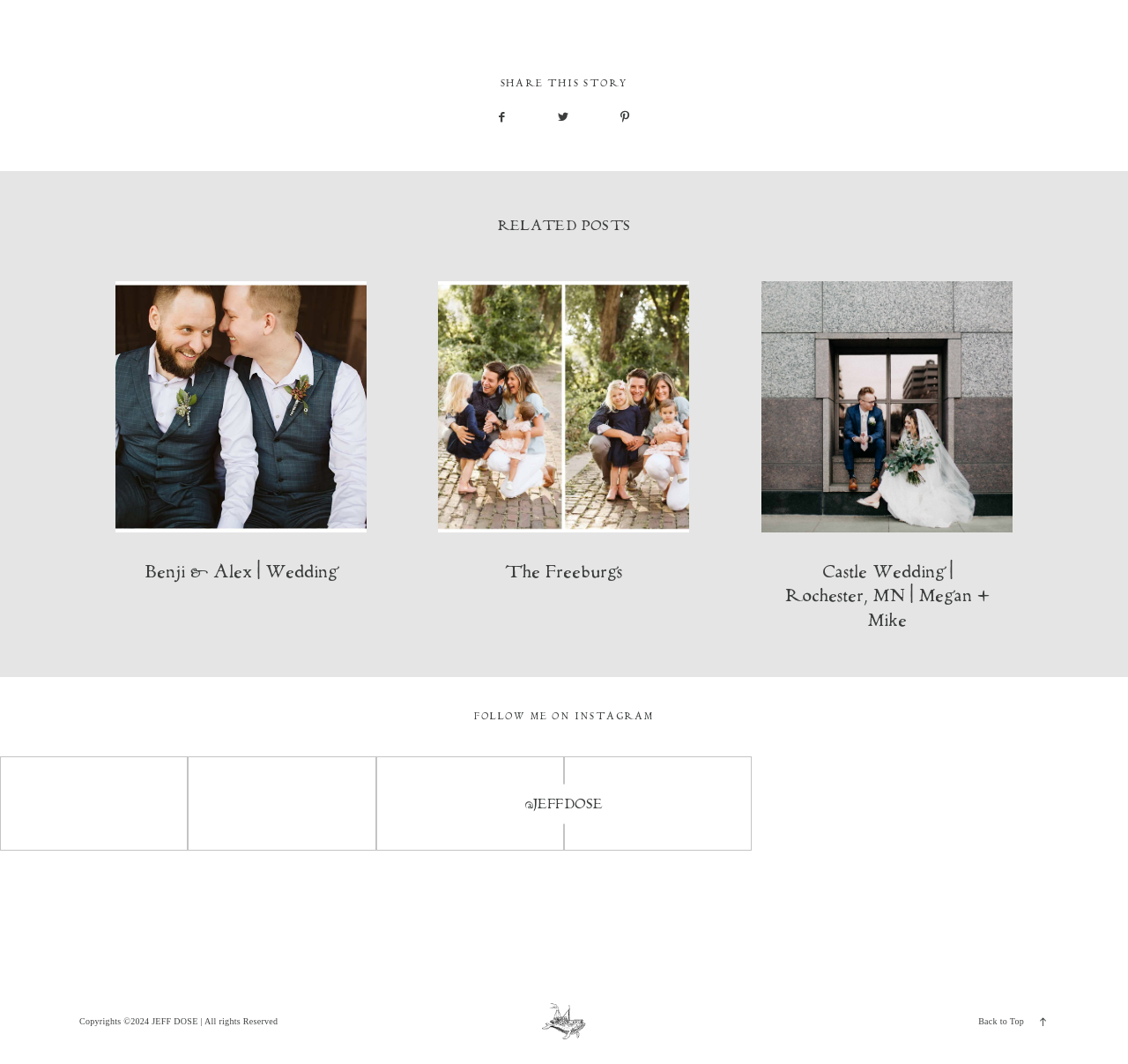Using the elements shown in the image, answer the question comprehensively: What is the copyright year of the webpage?

The copyright information is located at the bottom of the webpage, which states 'Copyrights ©2024 JEFF DOSE | All rights Reserved', indicating that the copyright year is 2024.